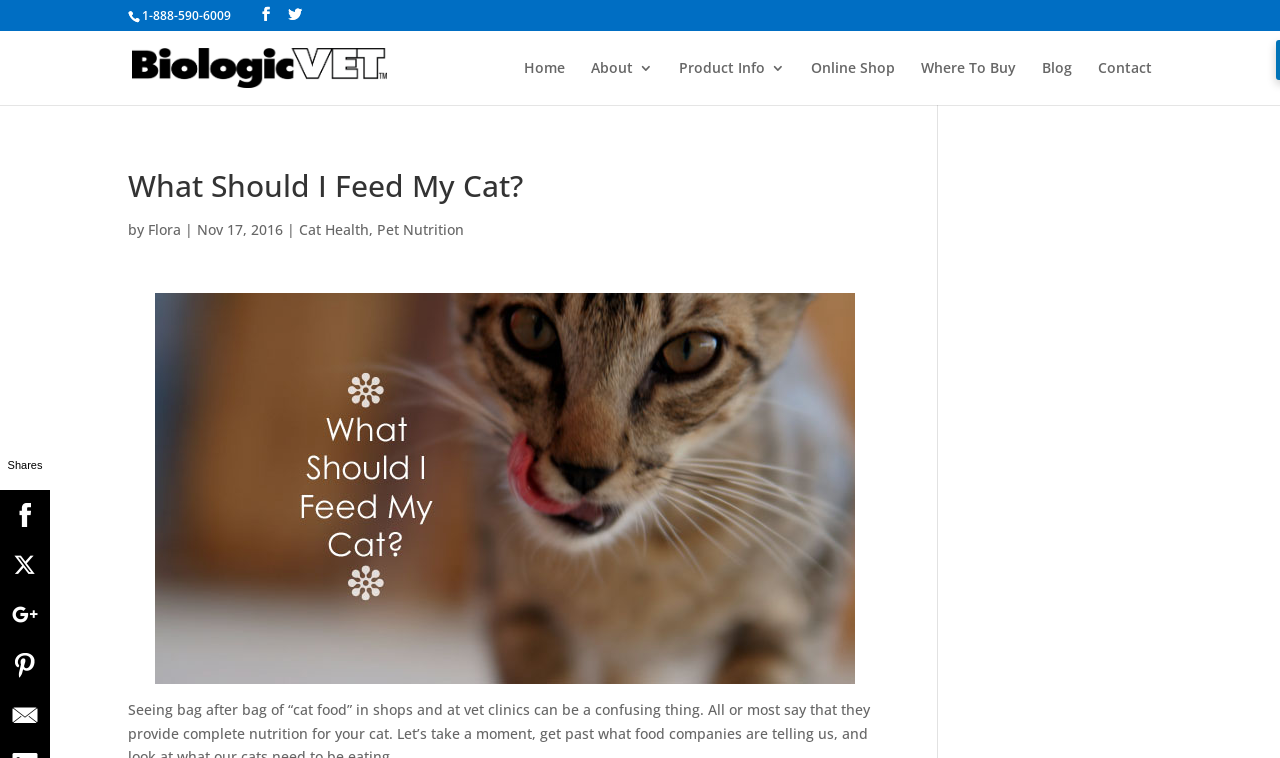Please mark the clickable region by giving the bounding box coordinates needed to complete this instruction: "Share on Facebook".

[0.0, 0.646, 0.039, 0.712]